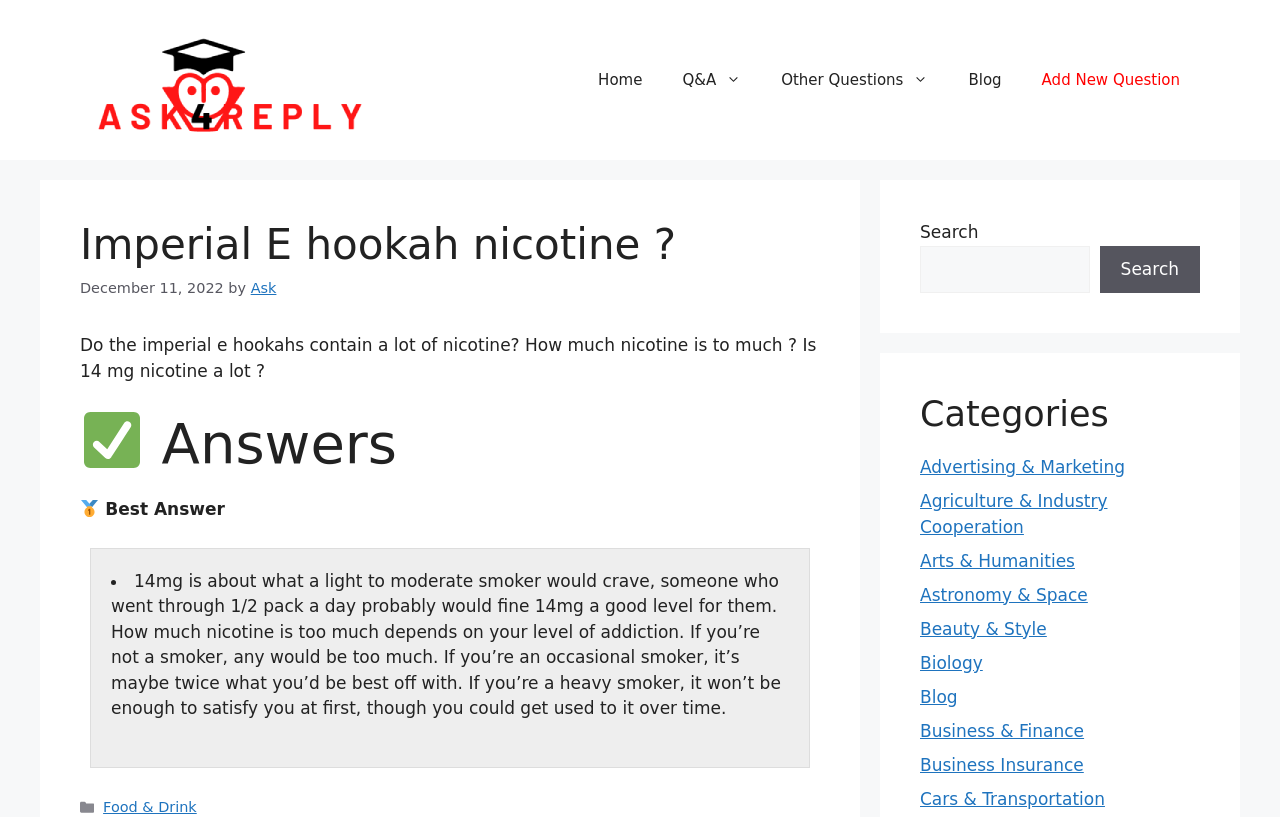Using the element description Agriculture & Industry Cooperation, predict the bounding box coordinates for the UI element. Provide the coordinates in (top-left x, top-left y, bottom-right x, bottom-right y) format with values ranging from 0 to 1.

[0.719, 0.601, 0.865, 0.657]